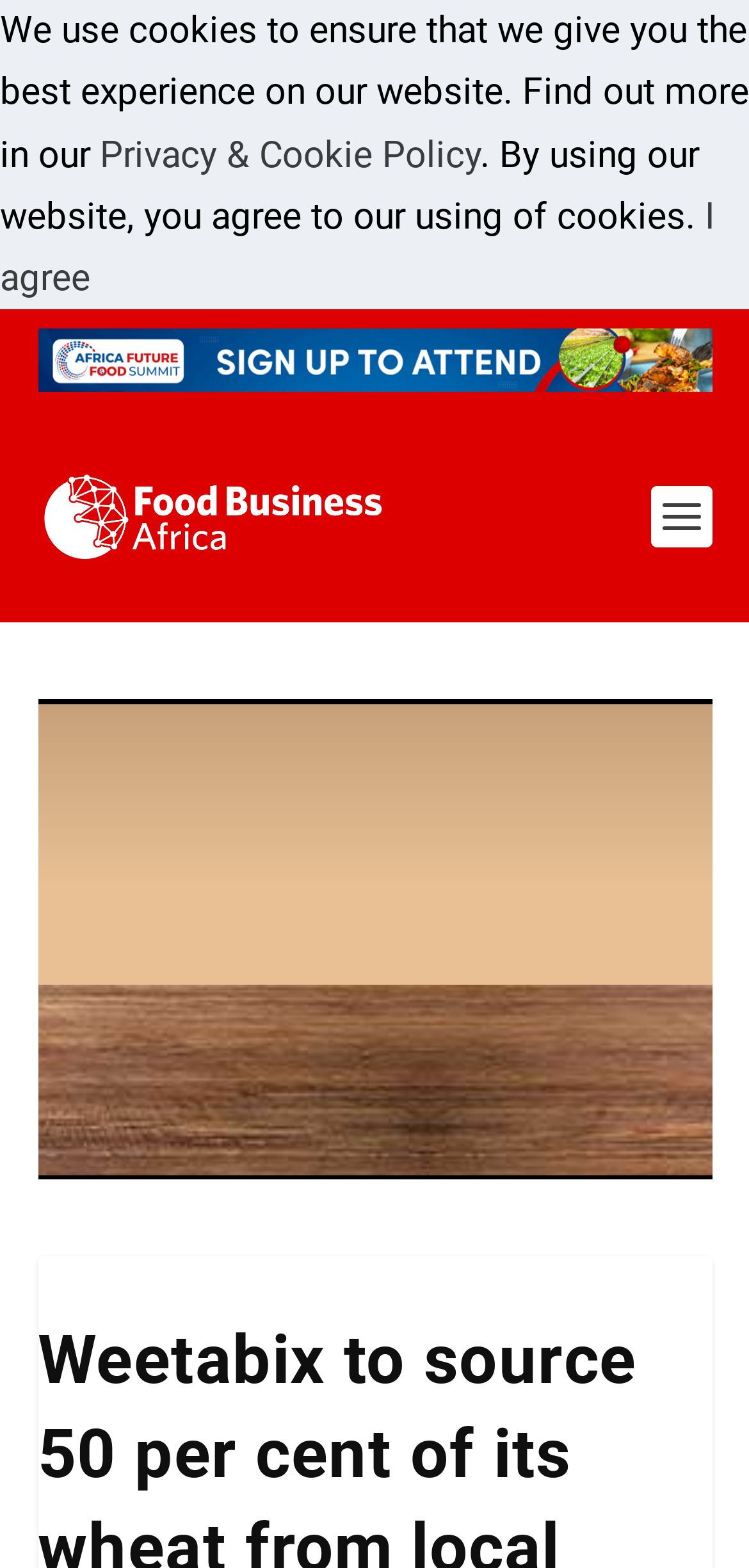Please determine the primary heading and provide its text.

Weetabix to source 50 per cent of its wheat from local farmers